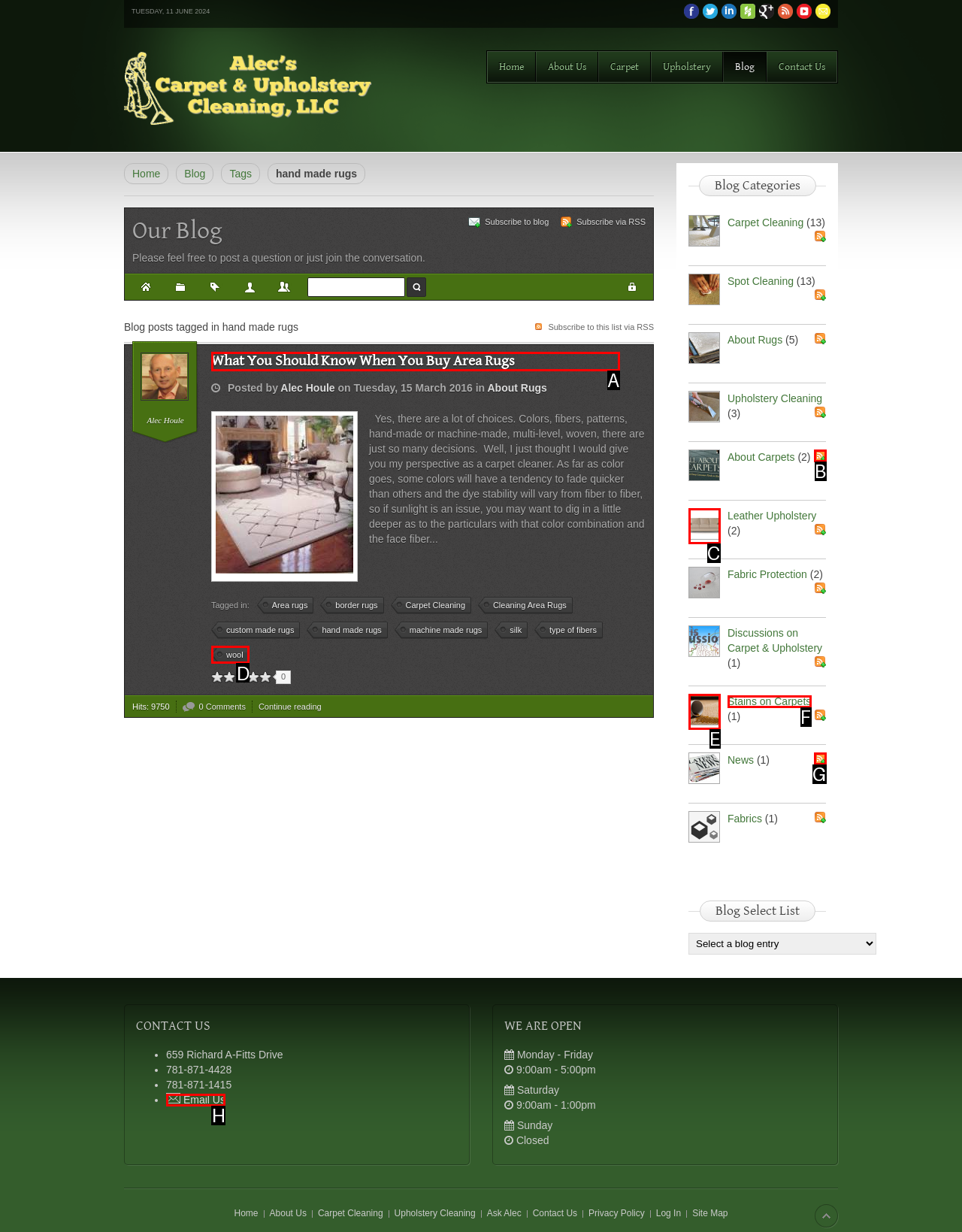Determine which HTML element should be clicked for this task: Read the blog post 'What You Should Know When You Buy Area Rugs'
Provide the option's letter from the available choices.

A